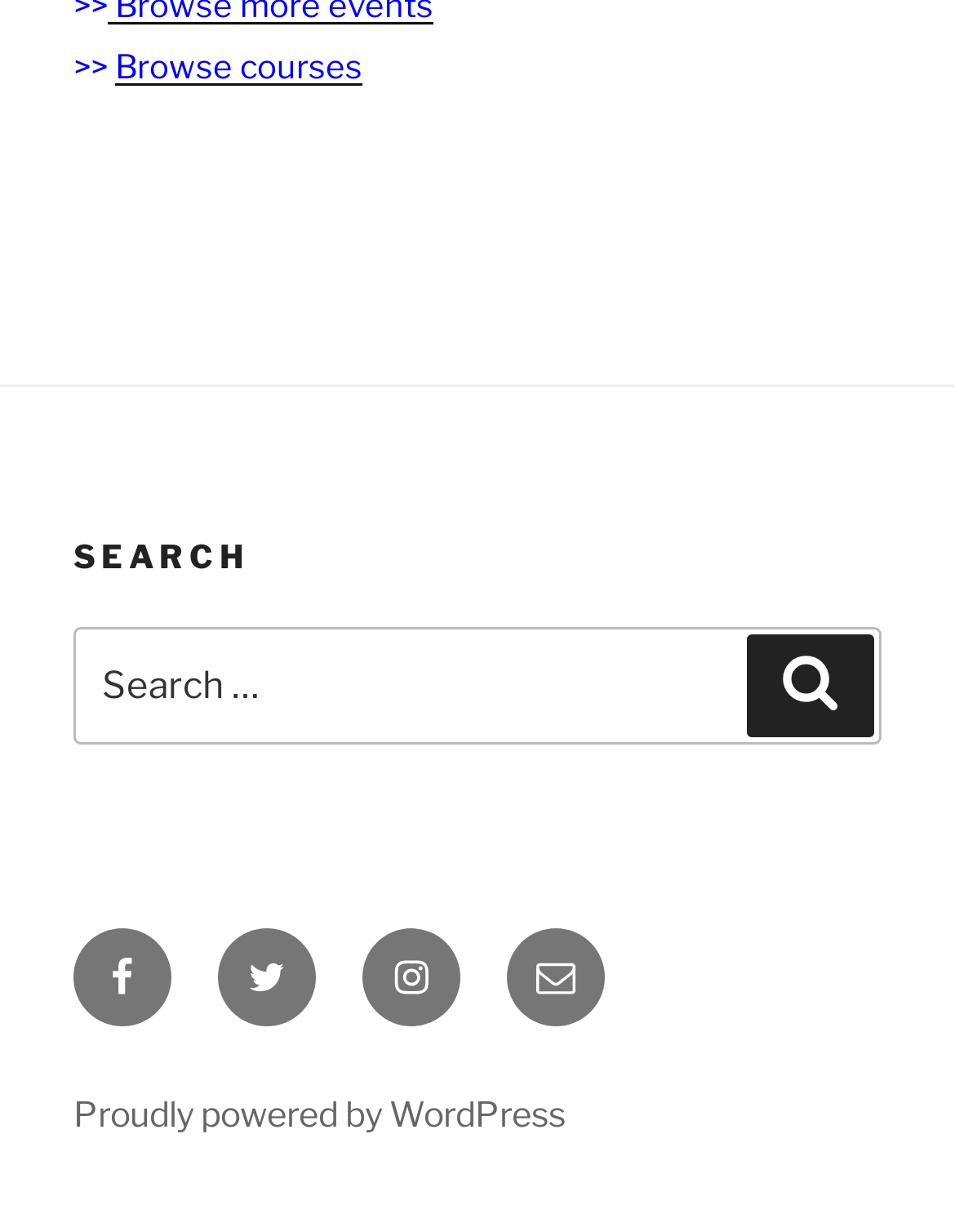Find the bounding box coordinates of the area to click in order to follow the instruction: "Visit Twitter".

[0.228, 0.753, 0.331, 0.833]